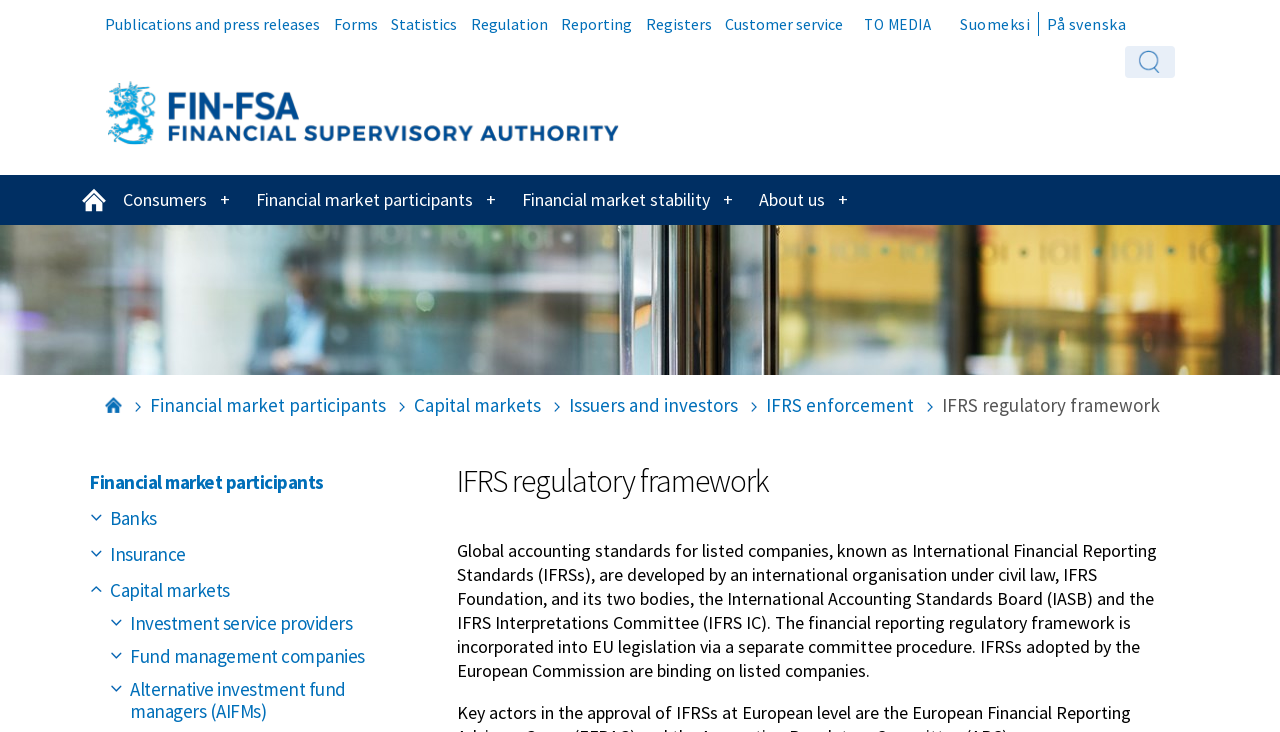Mark the bounding box of the element that matches the following description: "Alternative investment fund managers (AIFMs)".

[0.102, 0.926, 0.314, 0.986]